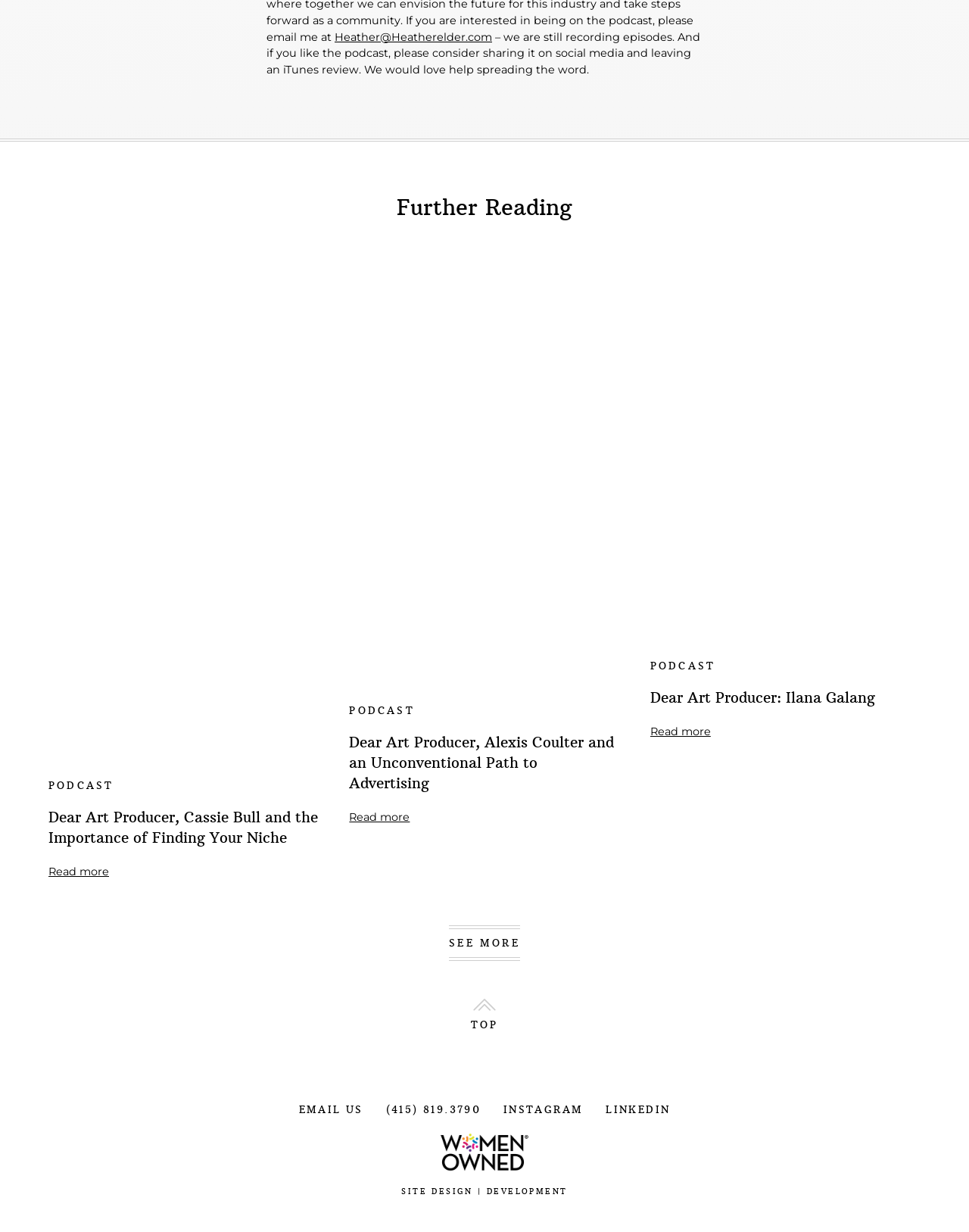What are the two services offered by the website?
Using the image as a reference, answer the question in detail.

I looked at the bottom of the webpage and found a section that says 'SITE DESIGN | DEVELOPMENT', which suggests that the website offers two services: DESIGN and DEVELOPMENT.